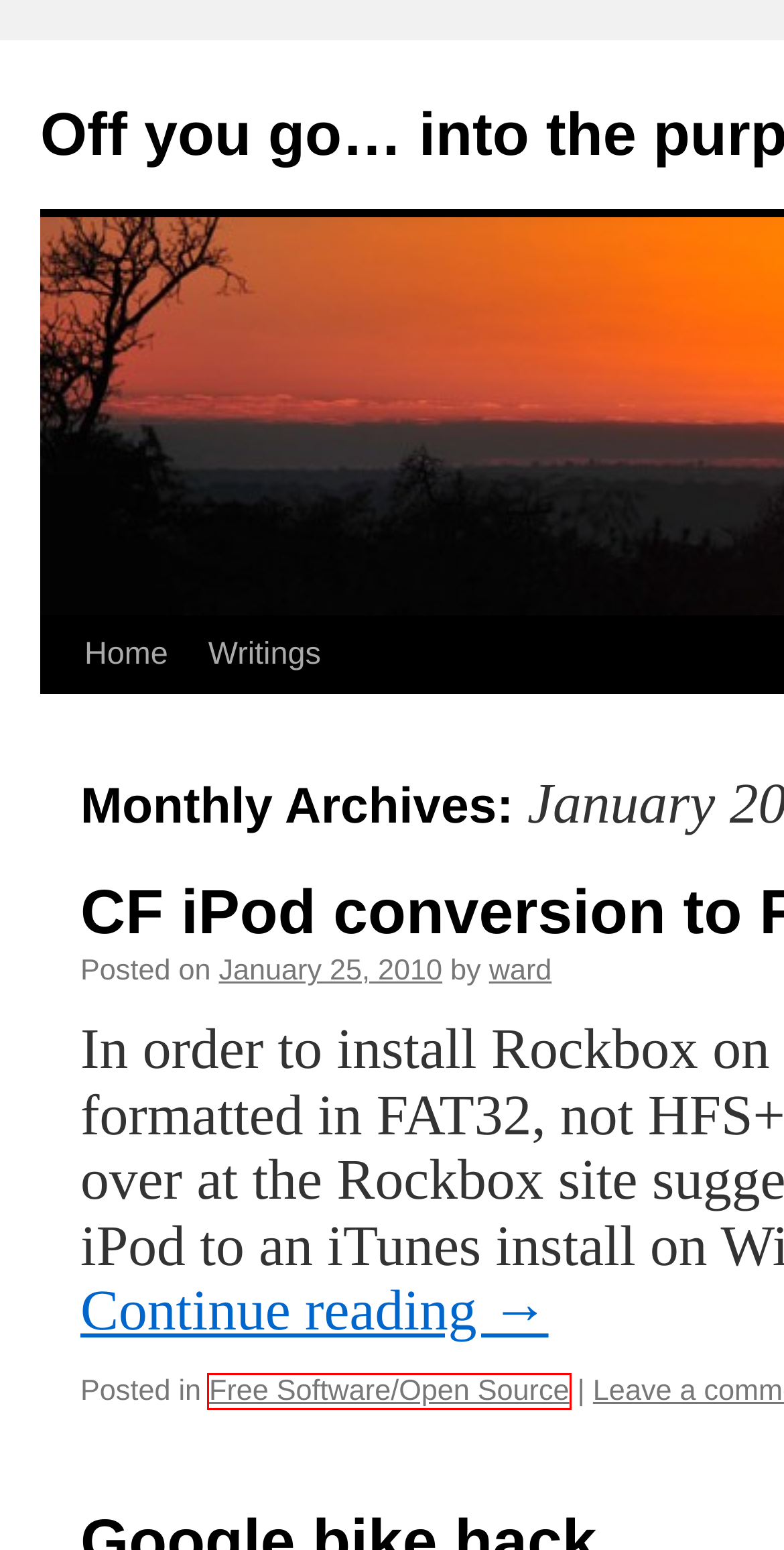Evaluate the webpage screenshot and identify the element within the red bounding box. Select the webpage description that best fits the new webpage after clicking the highlighted element. Here are the candidates:
A. December, 2006 | Off you go... into the purple yonder!
B. Writings | Off you go... into the purple yonder!
C. ward | Off you go… into the purple yonder!
D. June, 2012 | Off you go... into the purple yonder!
E. August, 2006 | Off you go... into the purple yonder!
F. CF iPod conversion to FAT32 | Off you go... into the purple yonder!
G. February, 2019 | Off you go... into the purple yonder!
H. Free Software/Open Source | Off you go... into the purple yonder!

H